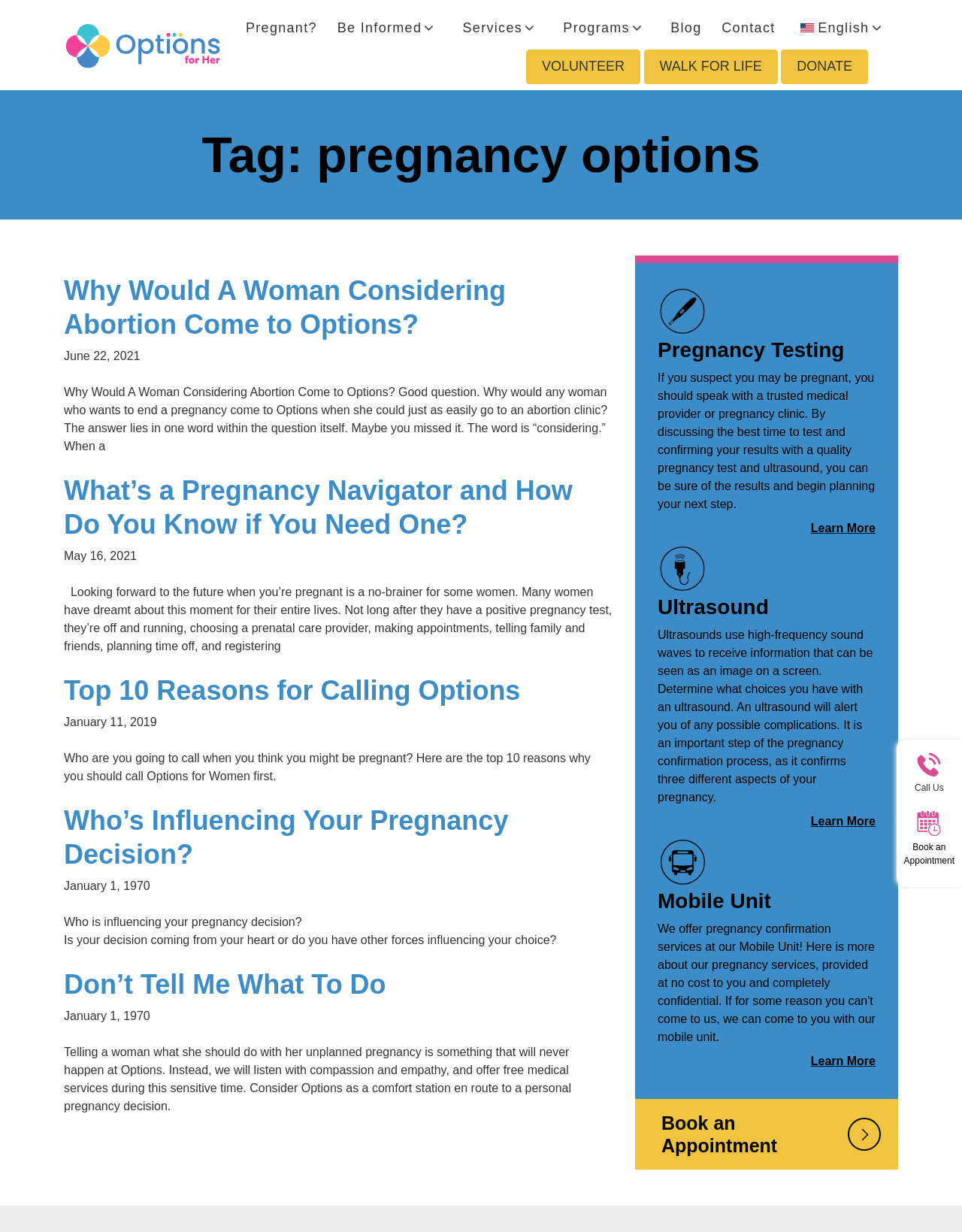Find the bounding box coordinates of the clickable area that will achieve the following instruction: "Learn more about 'Pregnancy Testing'".

[0.843, 0.423, 0.91, 0.434]